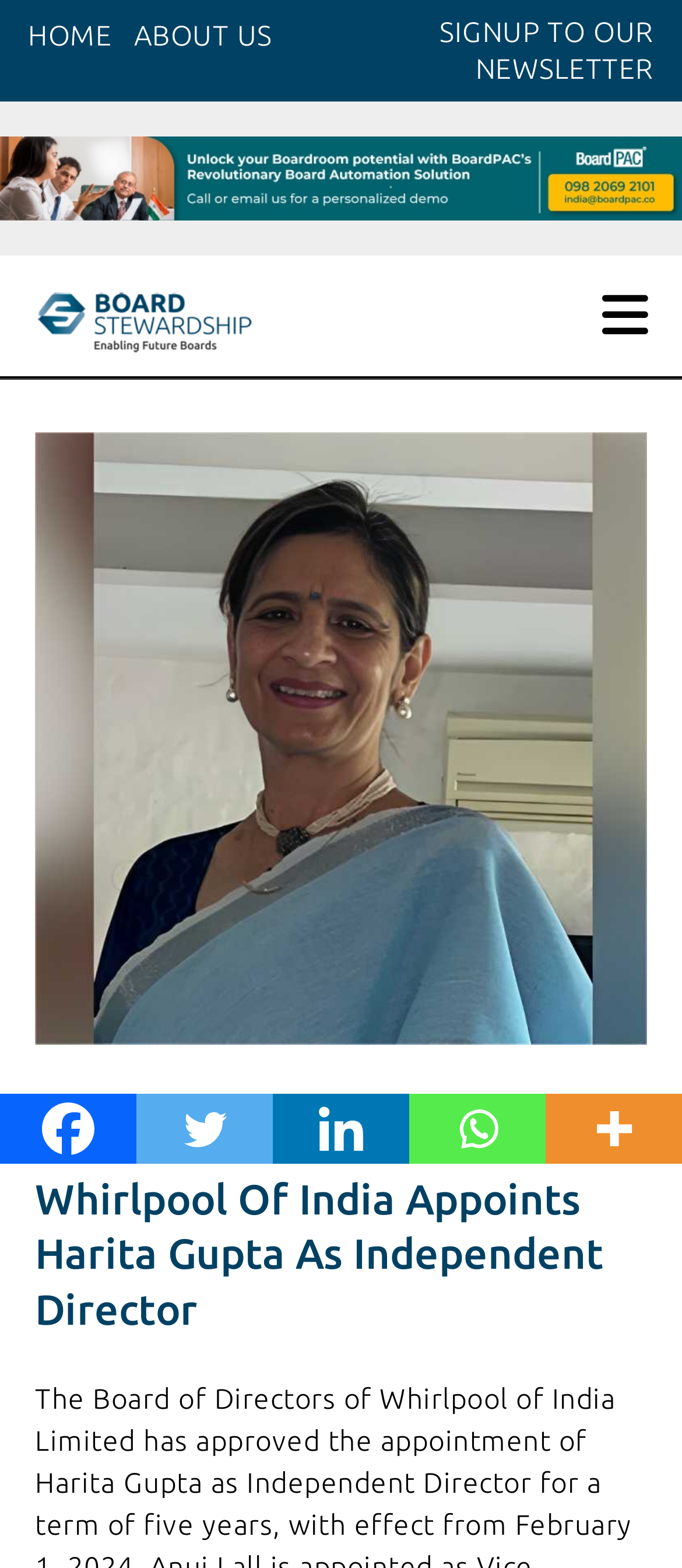Answer the following query with a single word or phrase:
What is the date of the news?

DEC 14, 2023